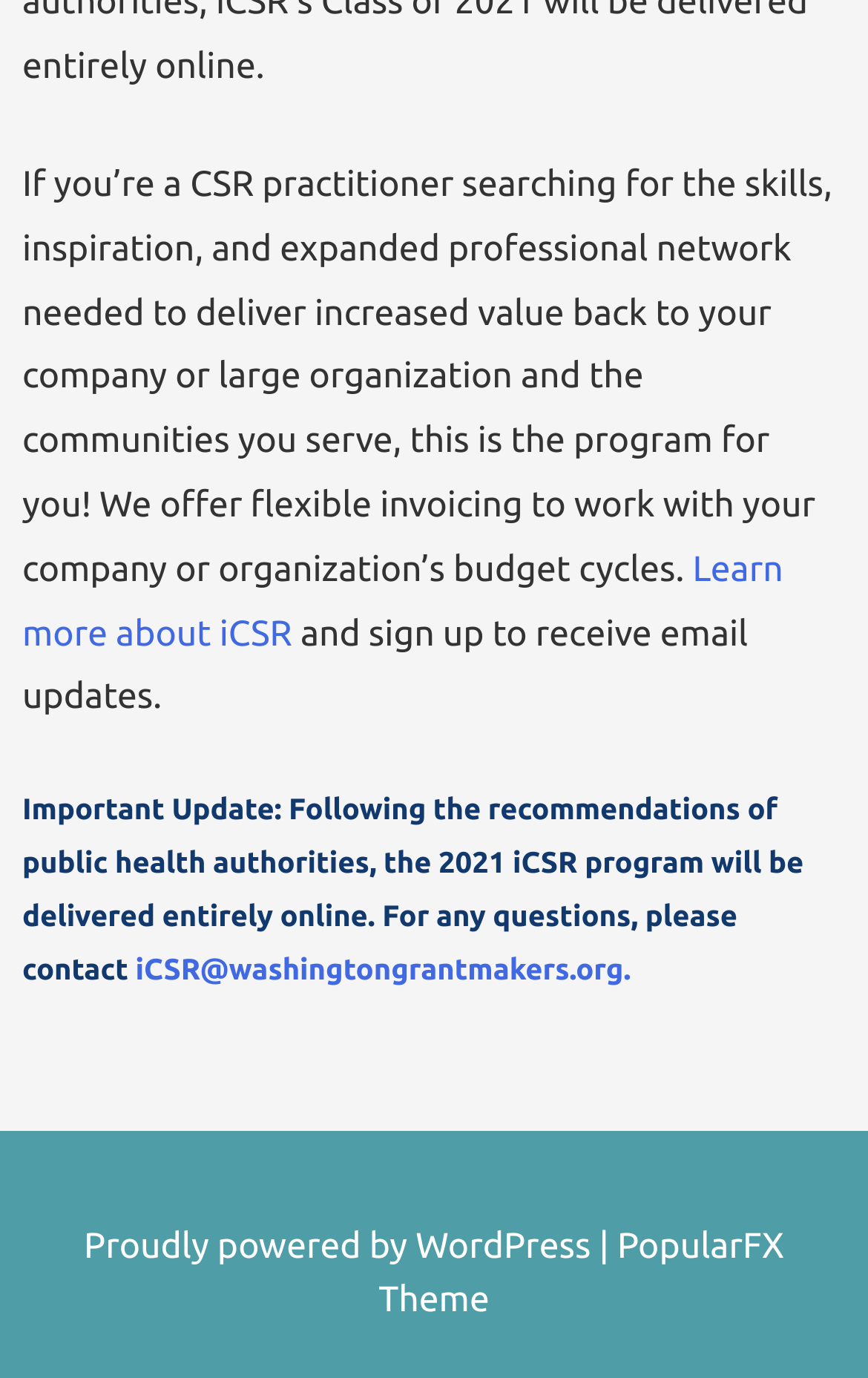Identify the bounding box of the UI element described as follows: "iCSR@washingtongrantmakers.org.". Provide the coordinates as four float numbers in the range of 0 to 1 [left, top, right, bottom].

[0.156, 0.691, 0.727, 0.716]